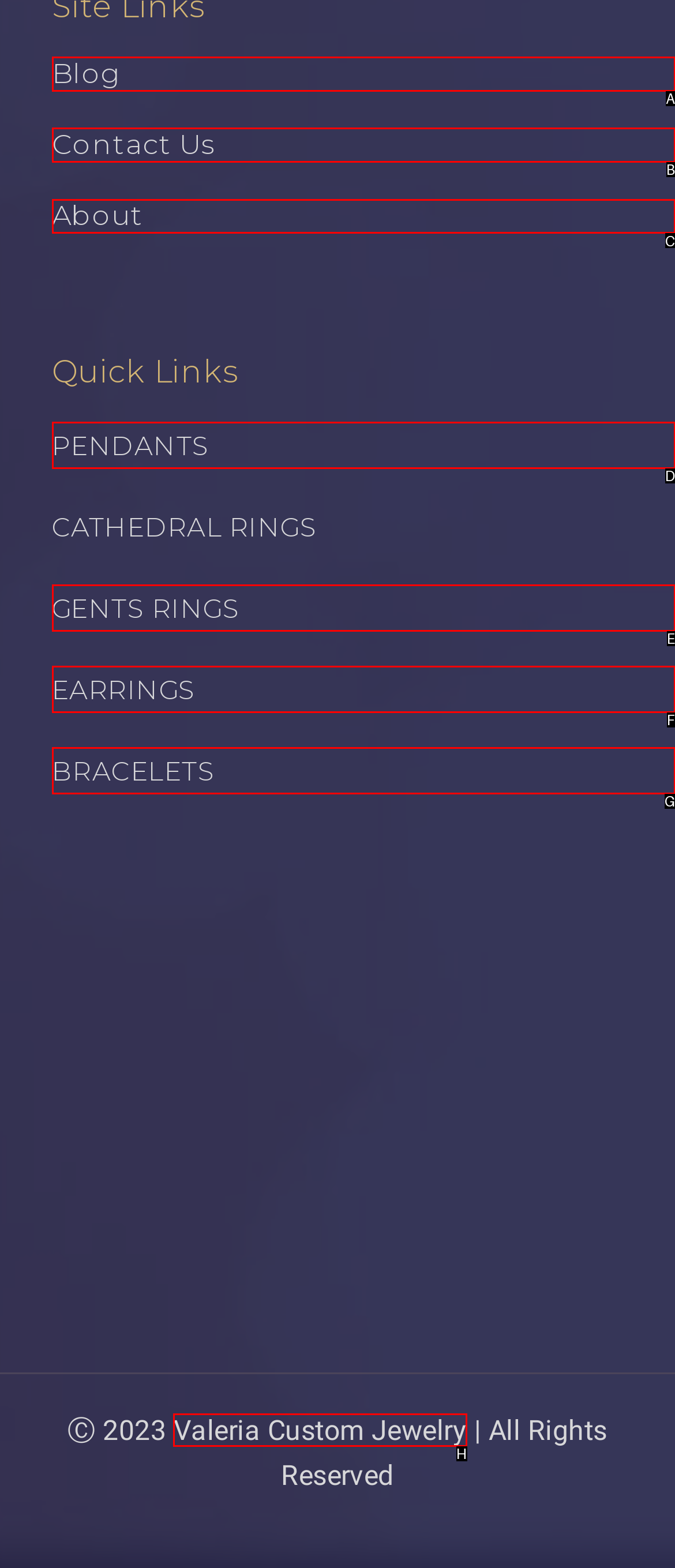Which lettered option should be clicked to achieve the task: Visit the 'About' page? Choose from the given choices.

C